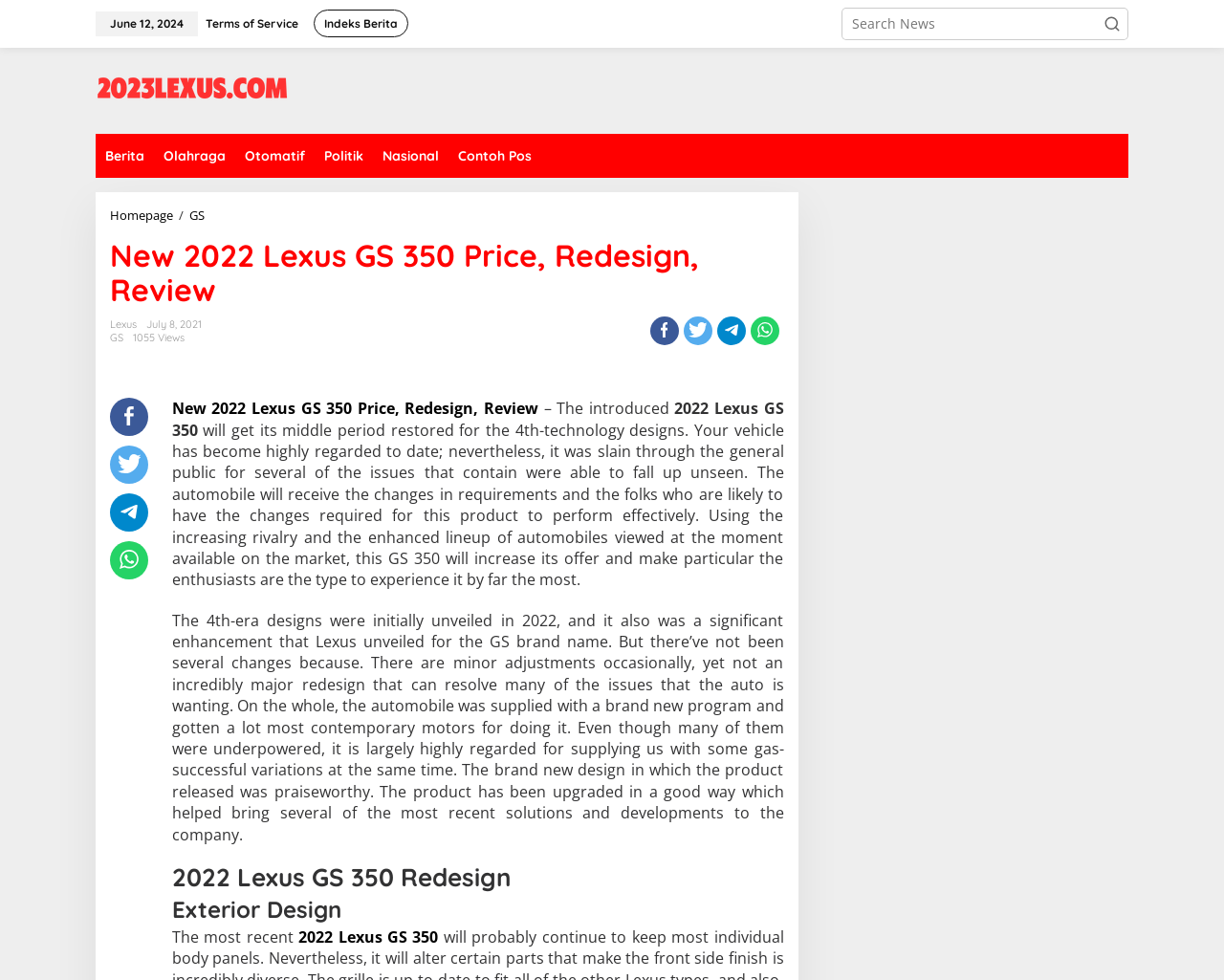Please answer the following question as detailed as possible based on the image: 
What is the purpose of the 'Share this' button?

I analyzed the webpage content and found a link element with the text 'Share this' which is likely used to share the article on social media or other platforms.